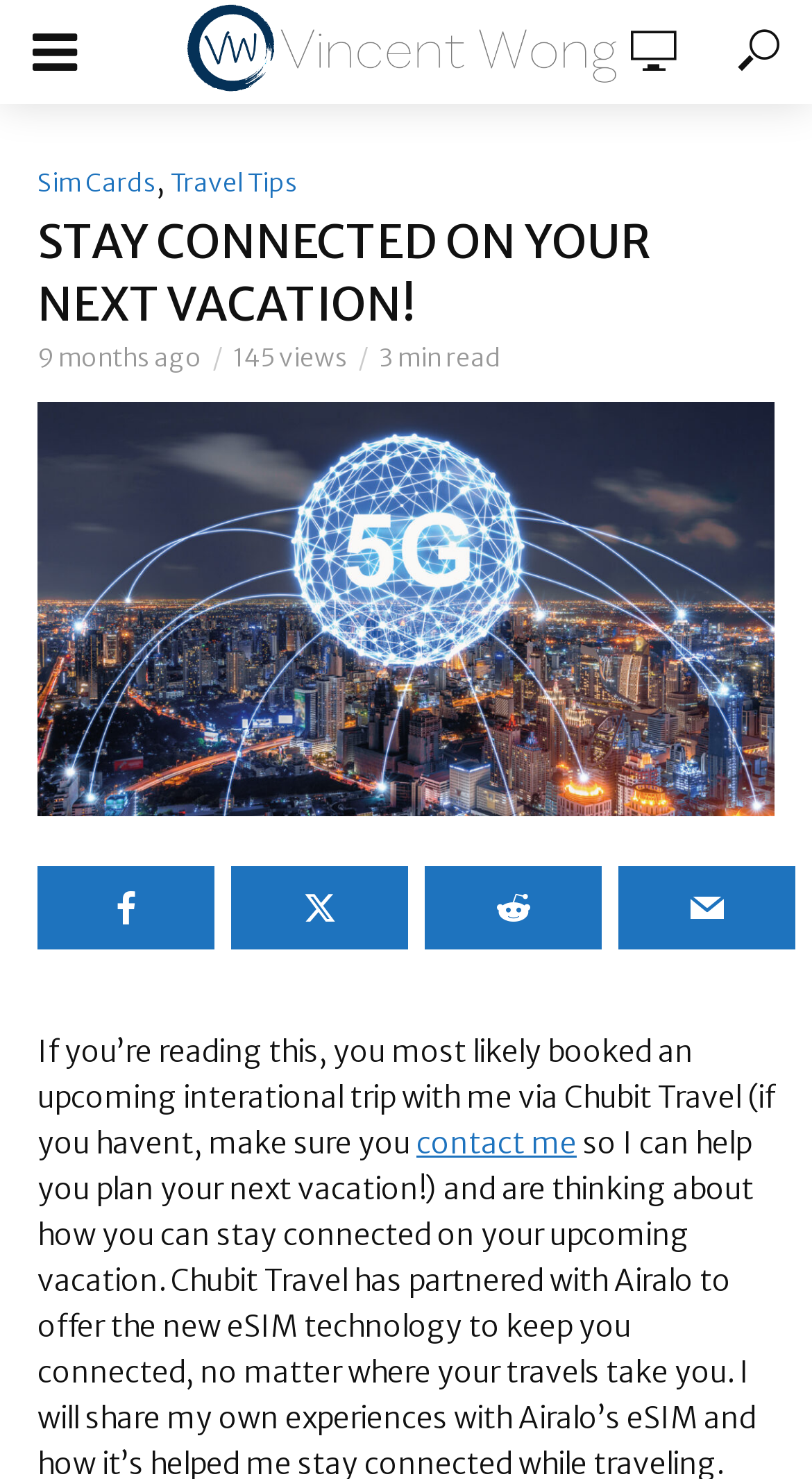Identify the bounding box of the UI element described as follows: "contact me". Provide the coordinates as four float numbers in the range of 0 to 1 [left, top, right, bottom].

[0.513, 0.76, 0.71, 0.786]